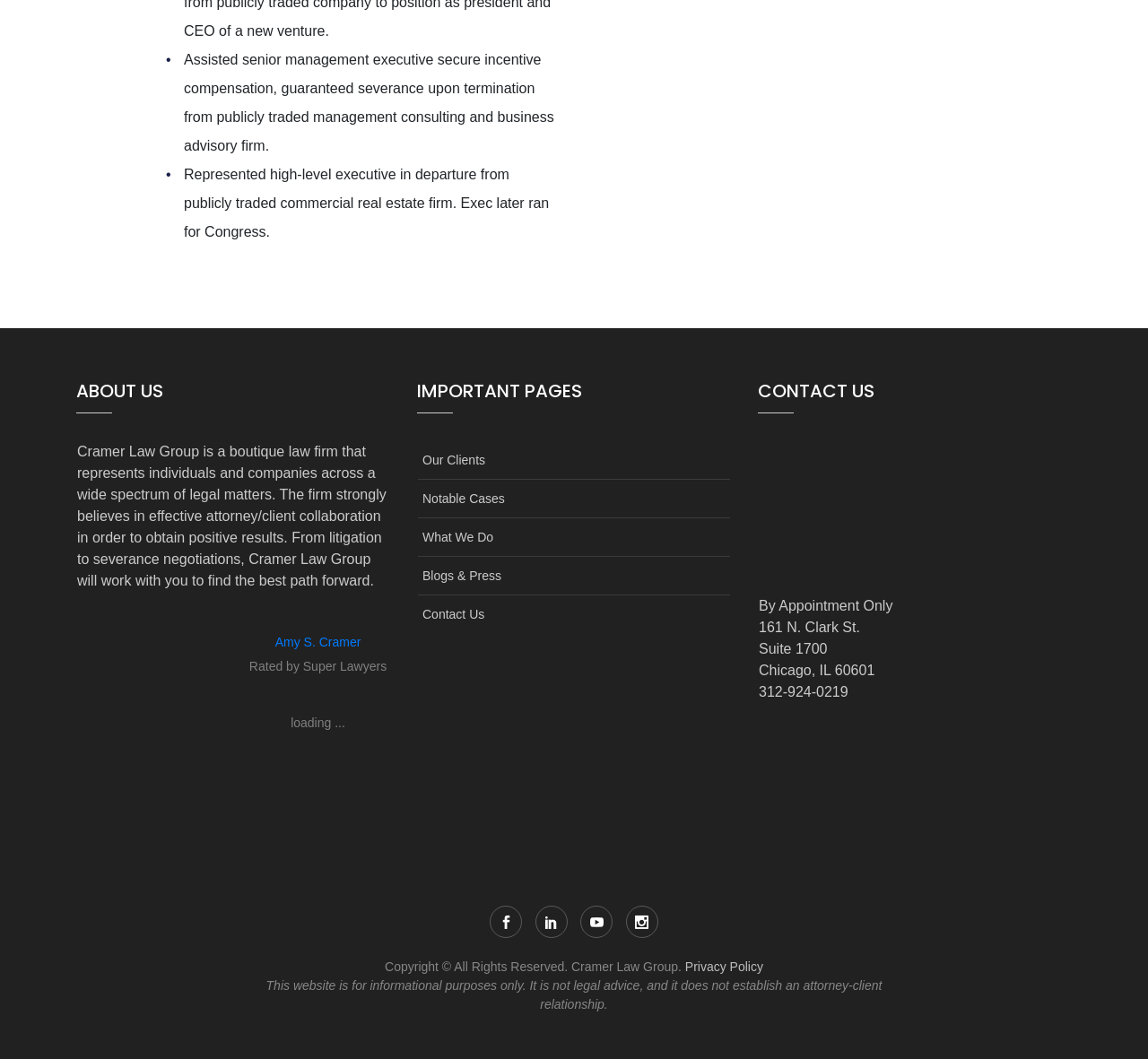Locate the bounding box coordinates of the area where you should click to accomplish the instruction: "Read the privacy policy".

[0.597, 0.904, 0.665, 0.922]